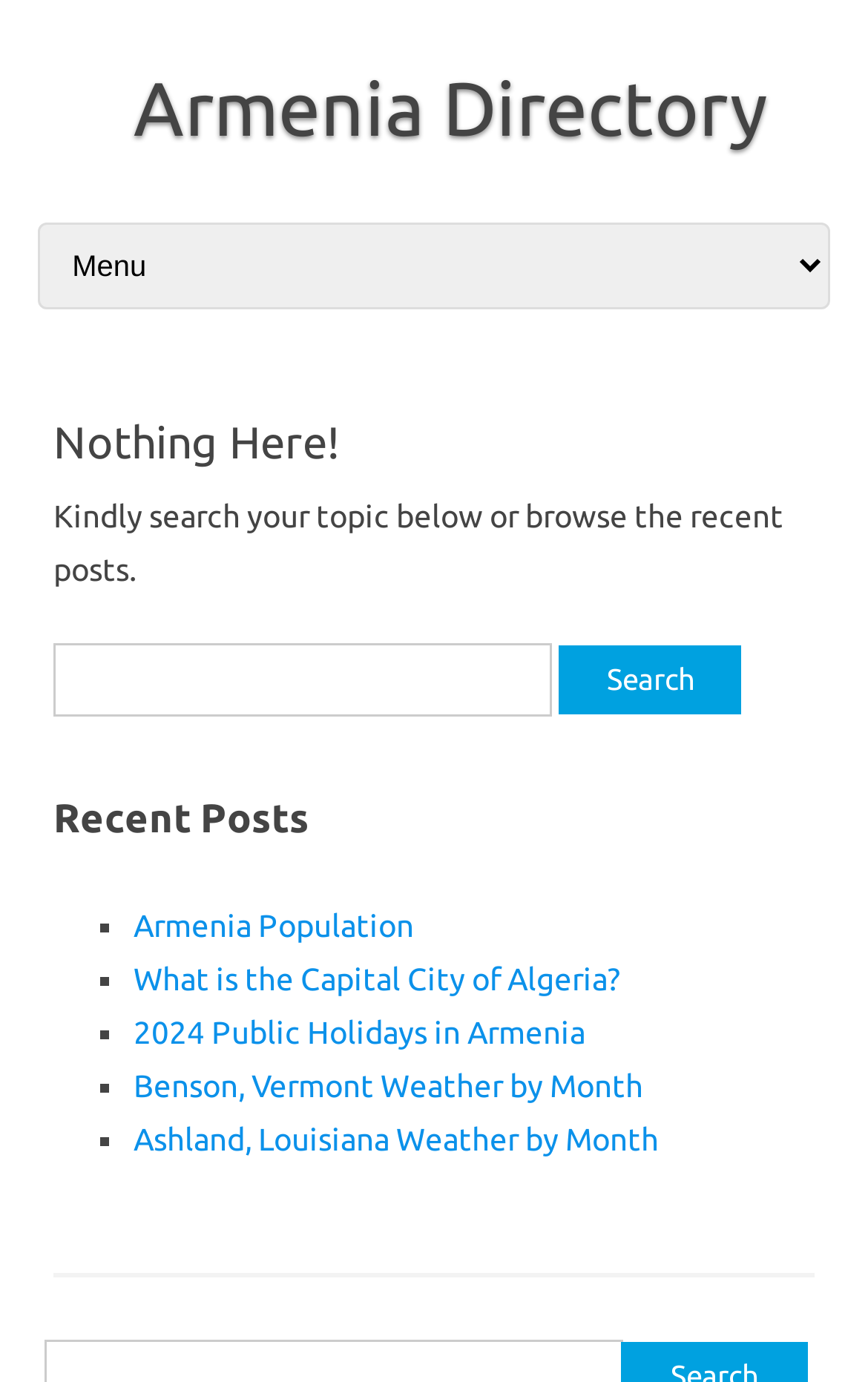Offer a meticulous caption that includes all visible features of the webpage.

The webpage is a "Page not found" error page from the Armenia Directory. At the top, there is a link to "Armenia Directory" and a "Skip to content" link. Below these links, there is a combobox that is not expanded.

The main content of the page is an article section that takes up most of the page. It starts with a header that reads "Nothing Here!" in large font. Below the header, there is a paragraph of text that says "Kindly search your topic below or browse the recent posts."

Underneath the paragraph, there is a search bar with a label "Search for:" and a text input field. The search bar is accompanied by a "Search" button.

Further down, there is a heading that reads "Recent Posts". Below this heading, there is a list of recent posts, each marked with a bullet point (■). The list includes five links to different articles, including "Armenia Population", "What is the Capital City of Algeria?", "2024 Public Holidays in Armenia", "Benson, Vermont Weather by Month", and "Ashland, Louisiana Weather by Month".